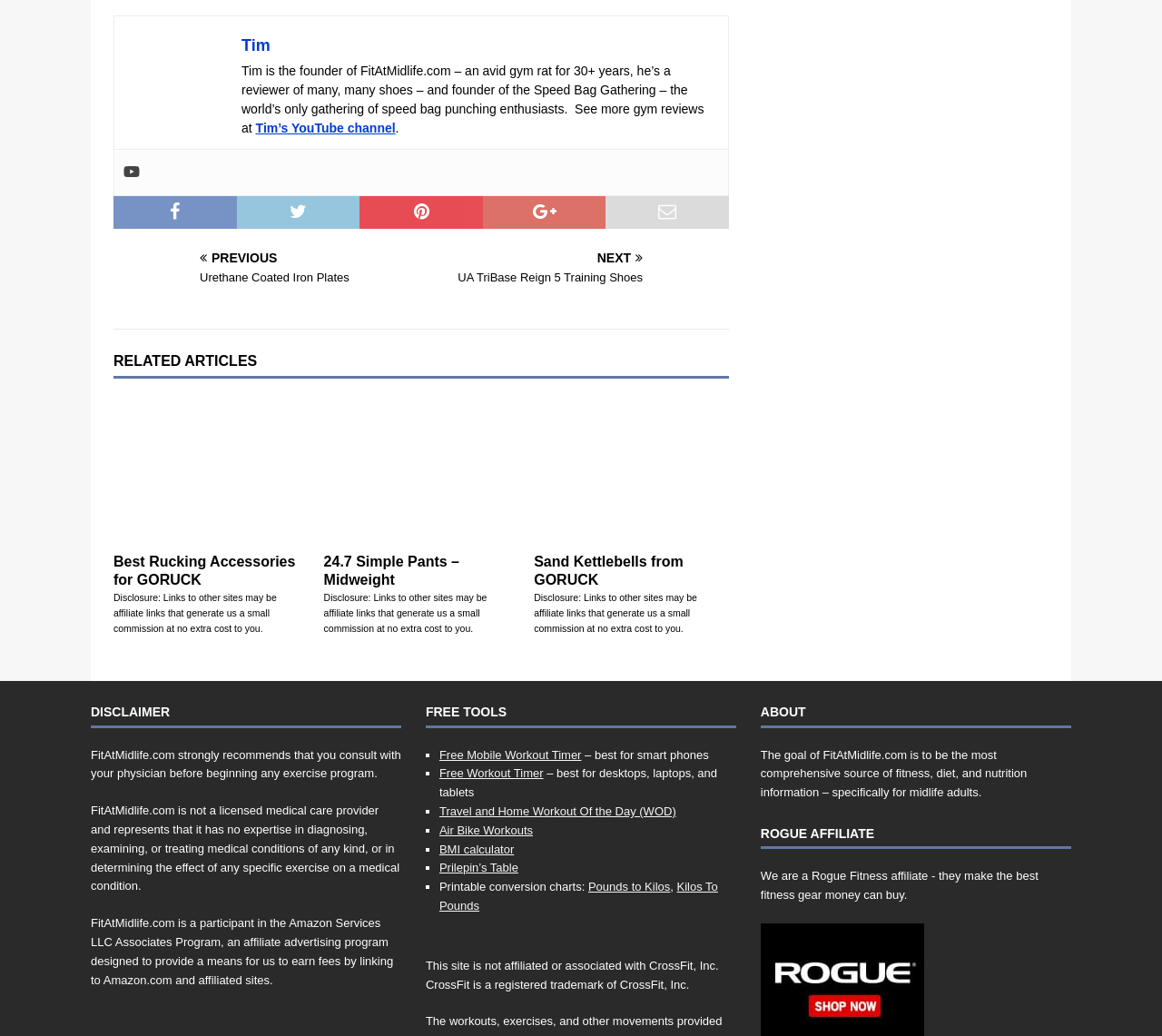Locate the bounding box coordinates of the element you need to click to accomplish the task described by this instruction: "Click on the link to Tim's YouTube channel".

[0.22, 0.116, 0.34, 0.13]